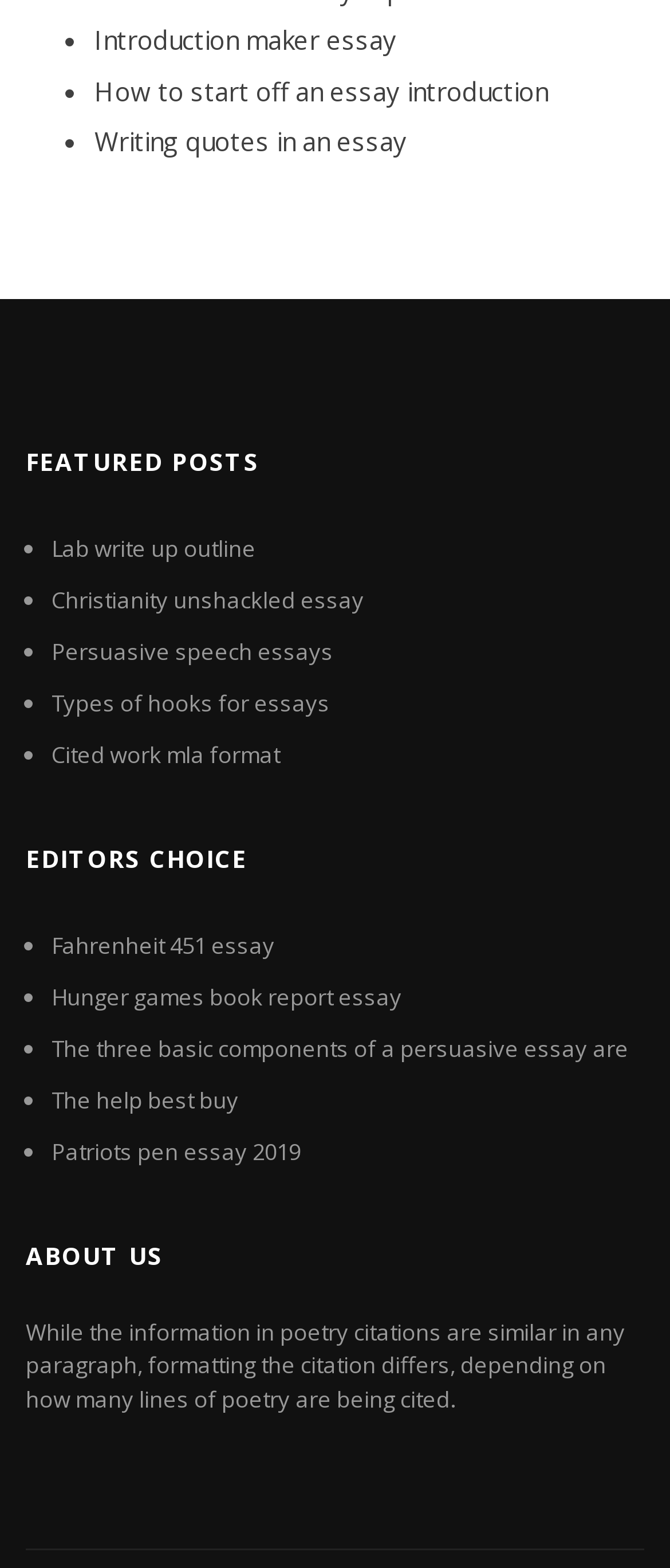Using the format (top-left x, top-left y, bottom-right x, bottom-right y), provide the bounding box coordinates for the described UI element. All values should be floating point numbers between 0 and 1: Lab write up outline

[0.077, 0.339, 0.382, 0.359]